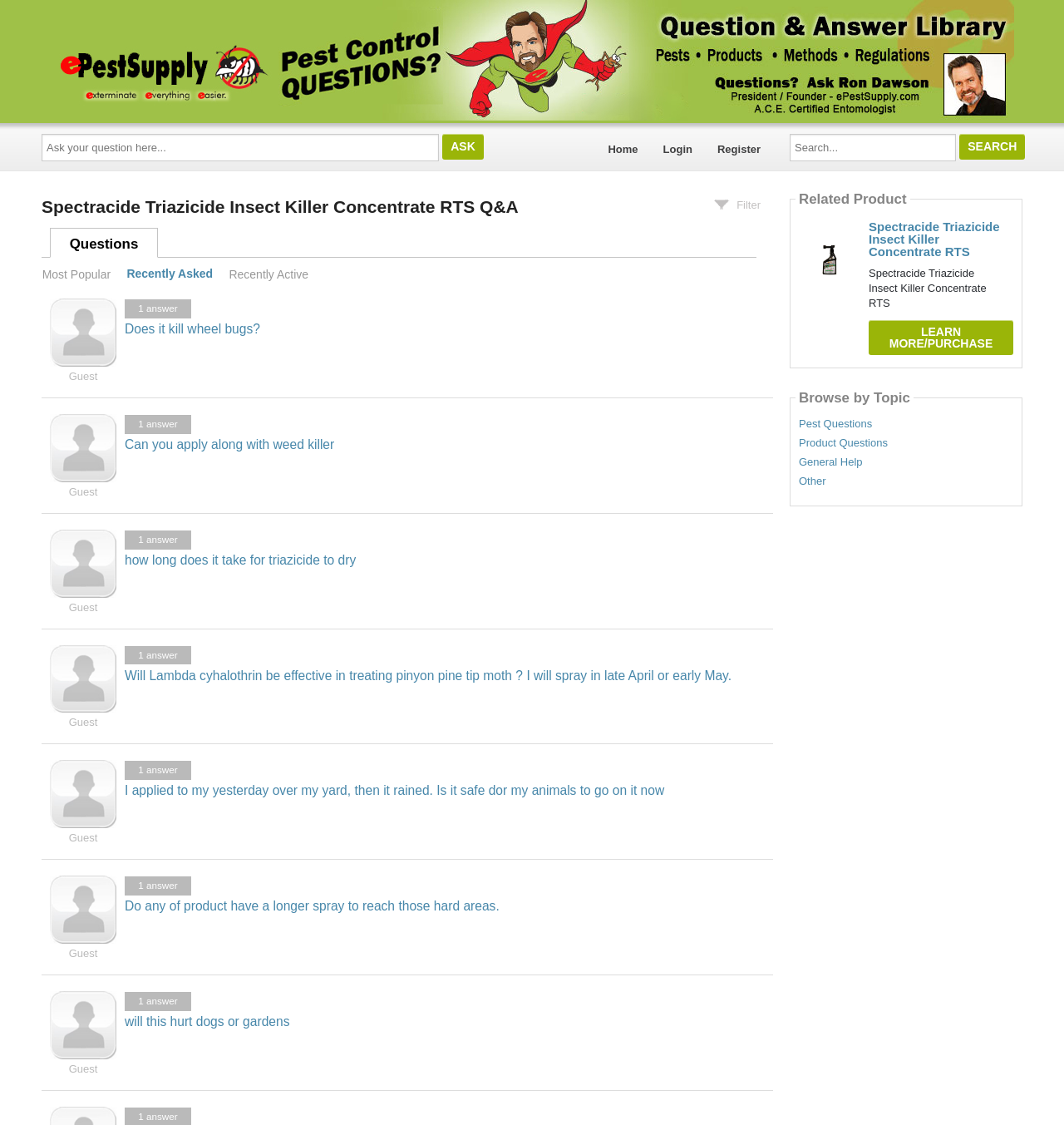What is the function of the 'Search...' textbox?
From the image, respond with a single word or phrase.

To search for questions